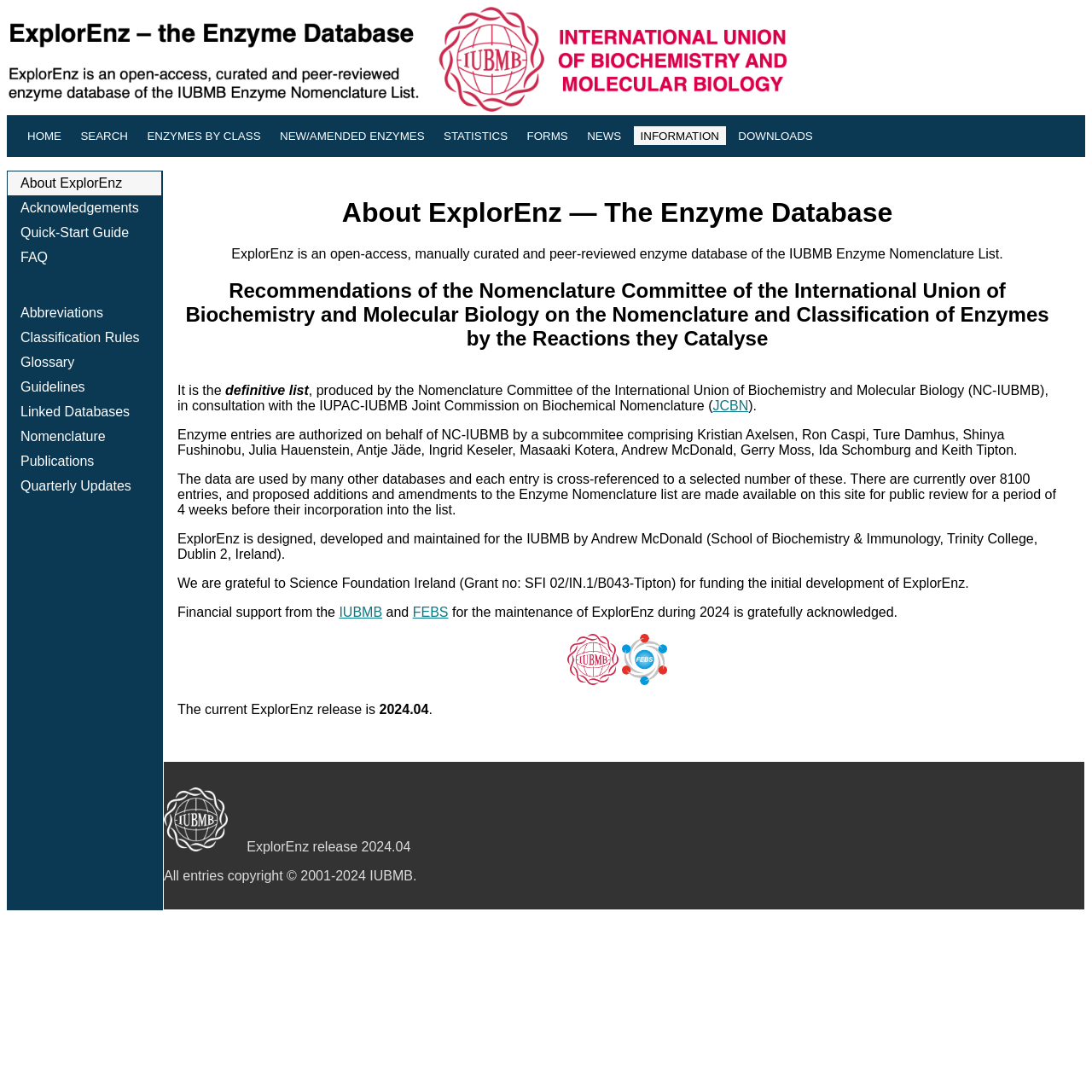Identify the bounding box for the UI element described as: "parent_node: ExplorEnz release 2024.04". The coordinates should be four float numbers between 0 and 1, i.e., [left, top, right, bottom].

[0.15, 0.768, 0.209, 0.782]